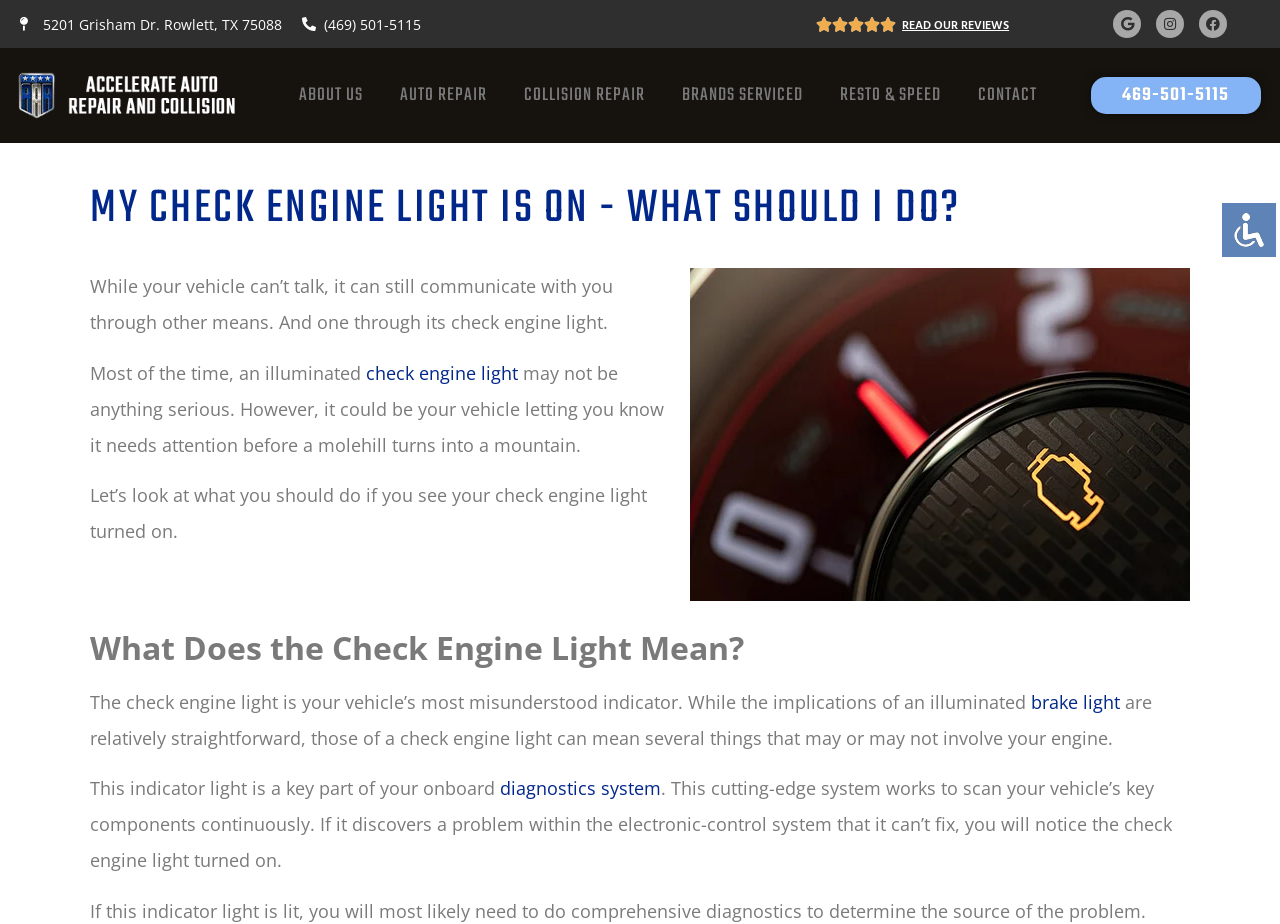Carefully observe the image and respond to the question with a detailed answer:
How many social media links are there on the webpage?

I found the social media links by looking at the top section of the webpage, where the social media links are usually displayed. There are three links: Google, Instagram, and Facebook, each with its corresponding icon.